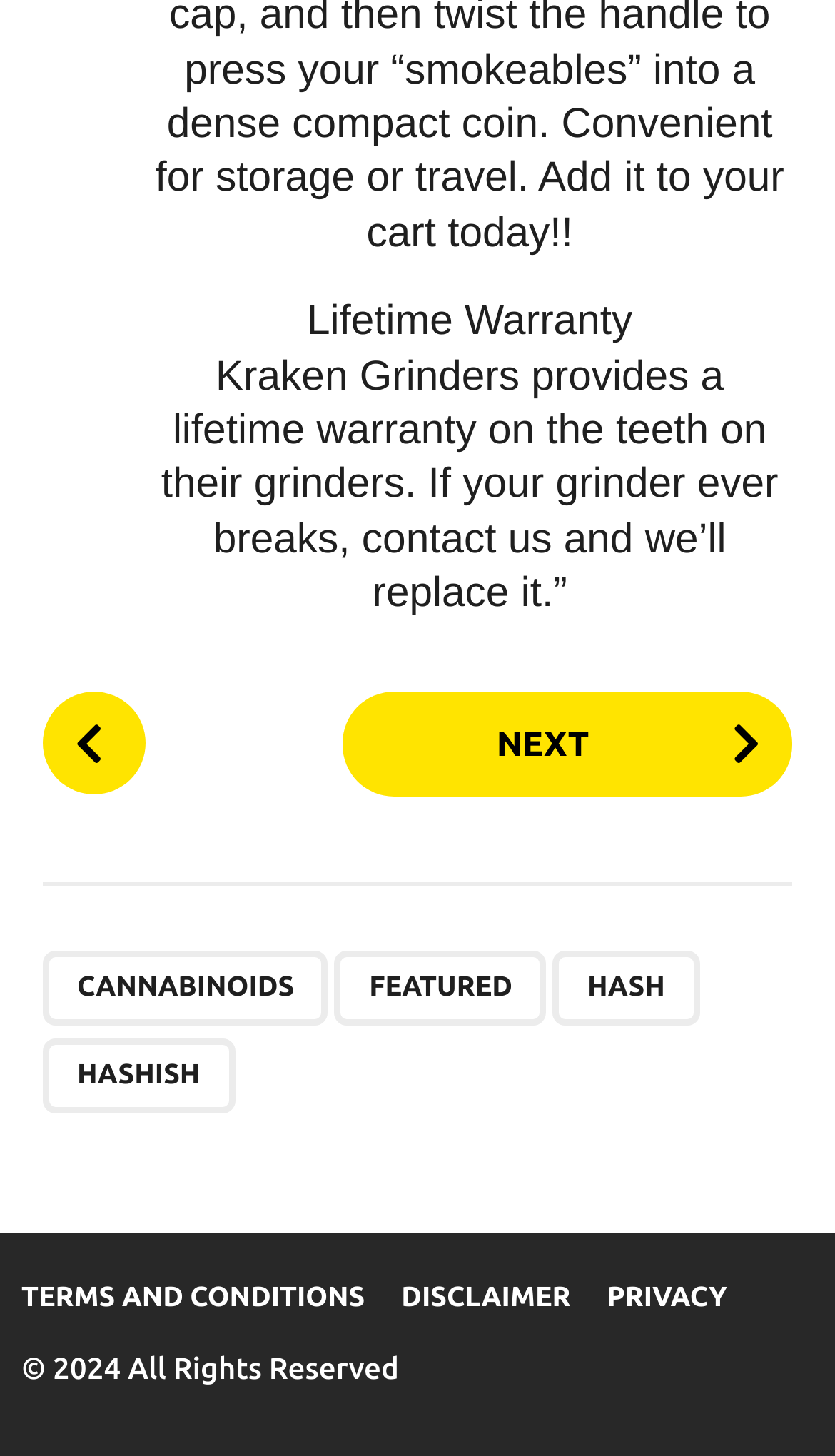What is the year of copyright mentioned on the webpage?
Look at the image and respond with a one-word or short-phrase answer.

2024